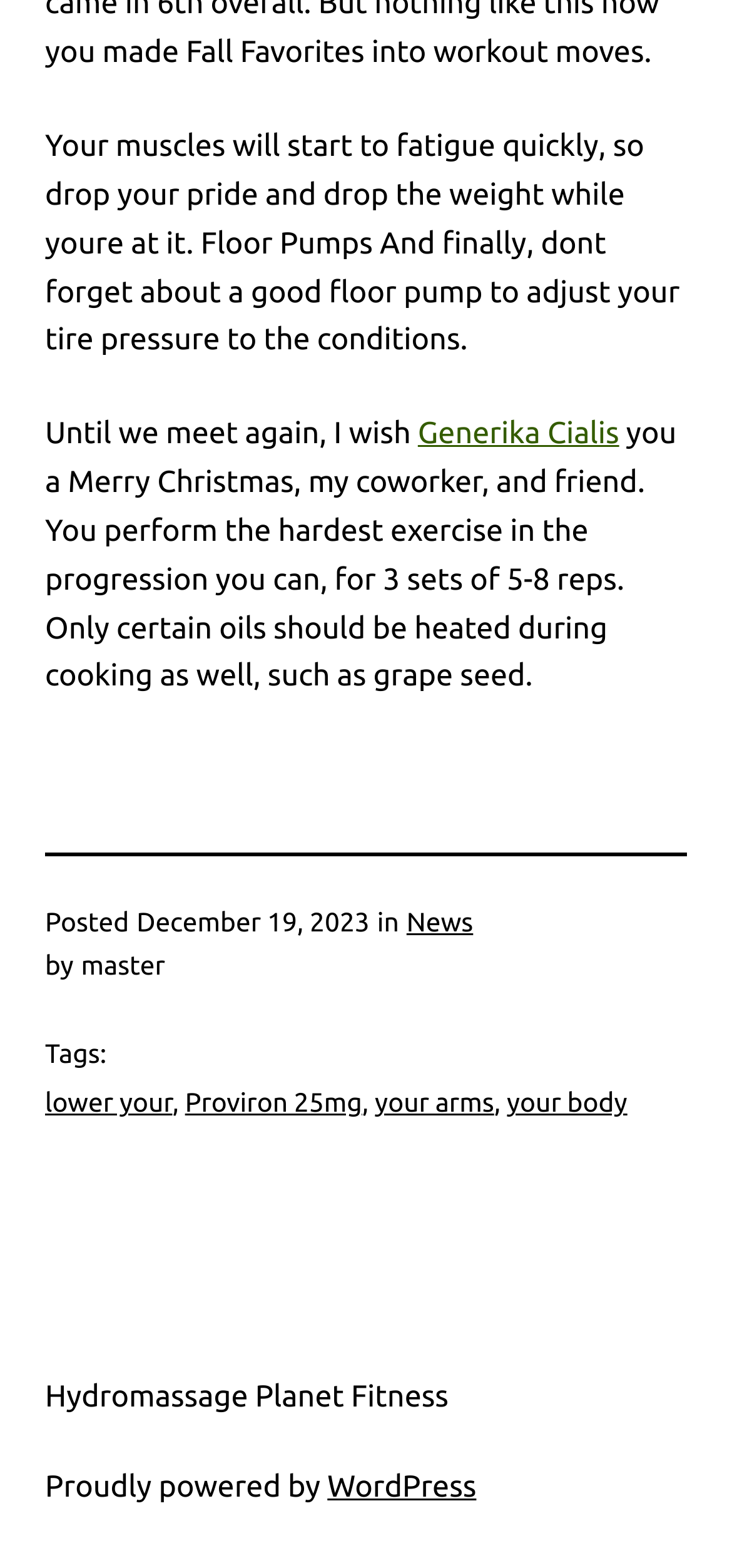What is the author of the article?
From the details in the image, answer the question comprehensively.

I found the author by looking at the 'by' section, which is followed by a static text element with the text 'master', indicating the author of the article.